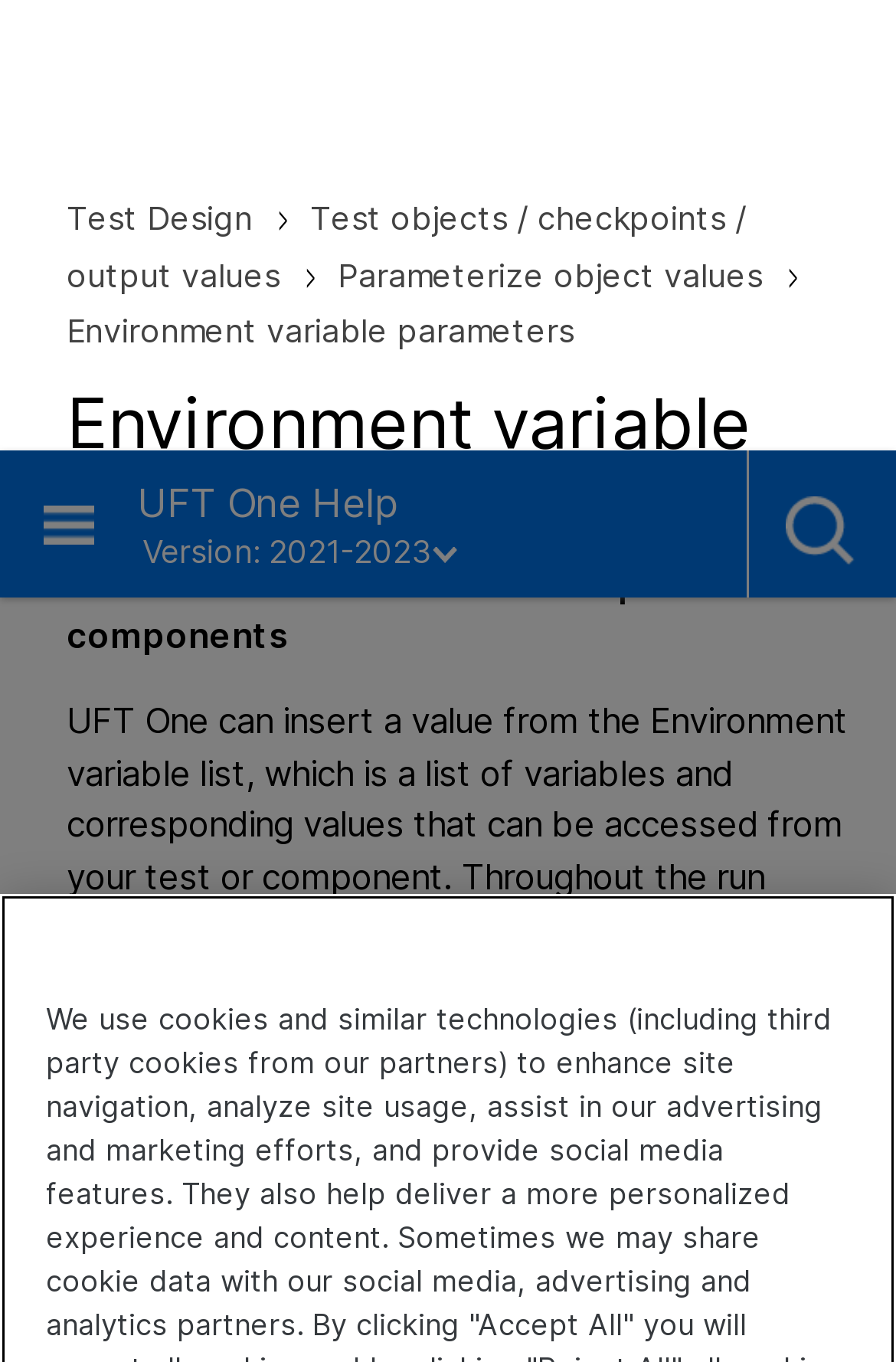Illustrate the webpage's structure and main components comprehensively.

This webpage is a help center page, specifically focused on environment variable parameters. At the top left, there is a logo of UFT One Help Version: 2021-2023, accompanied by a smaller image. On the top right, there is a small image. Below the logo, there is a link to "Skip To Main Content". 

To the right of the logo, there is a button to "Show Navigation Panel", which is not expanded by default. Below this button, there is a section of text that explains how to create or modify internal, user-defined environment variables for a test or component. This section includes two bullet points, detailing the Environment pane of the Test or Component Settings dialog box and the Parameter Options dialog box. 

Further down, there is a paragraph of text that explains how to create environment output values. Below this, there is a small image, followed by a link to "Back to top". 

The main content of the page is headed by "User-Defined External Environment Variables", which is a heading. Below this heading, there is a section of text that discusses cookies and similar technologies used on the site, including their purpose and how to manage settings. This section includes a link to "More information about your privacy" that opens in a new tab, as well as two buttons to "Cookies Preferences" and "Reject All".